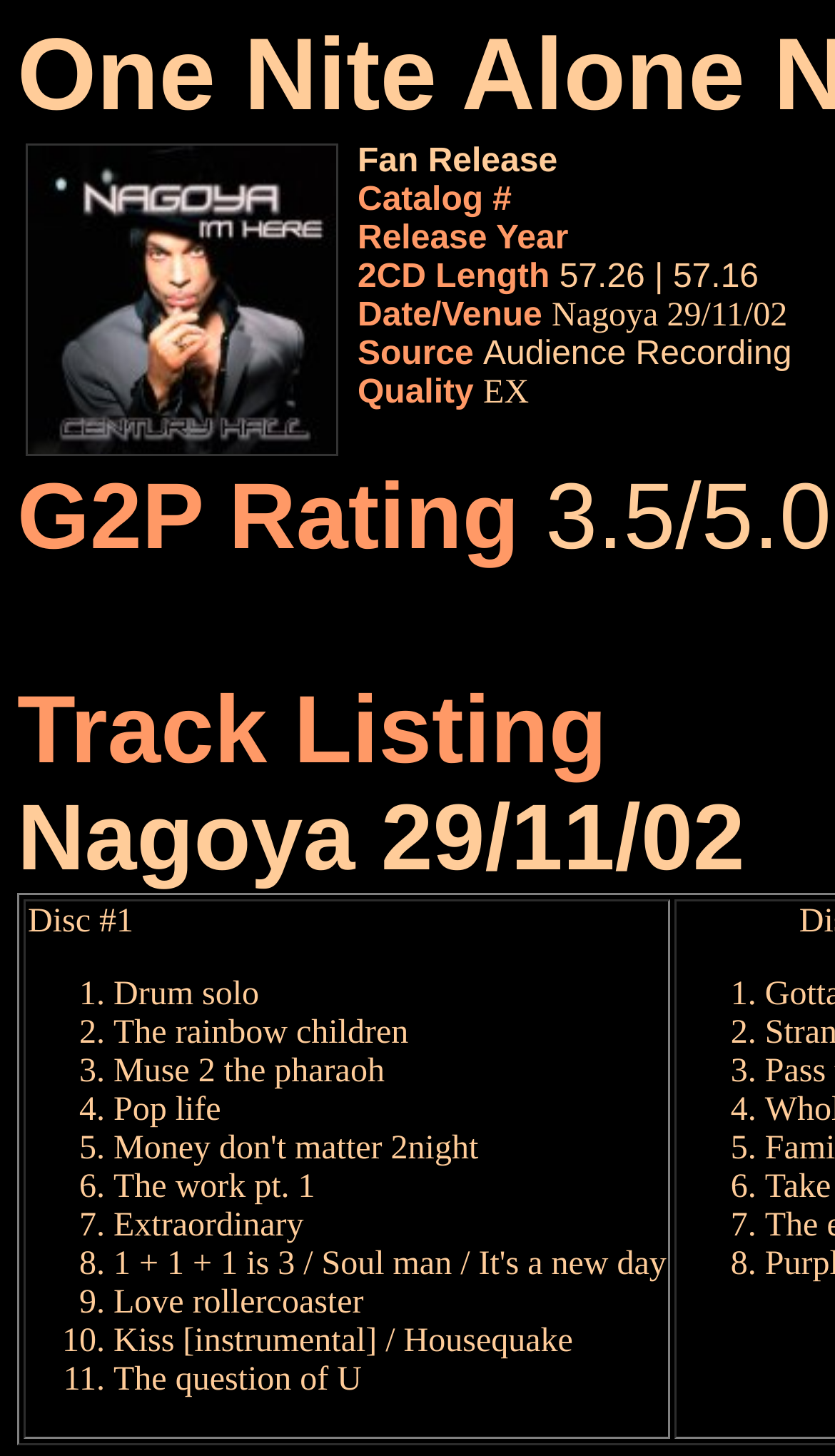What is the quality of the audience recording?
Using the information presented in the image, please offer a detailed response to the question.

I found the answer by looking at the text 'Quality EX' which indicates the quality of the audience recording.